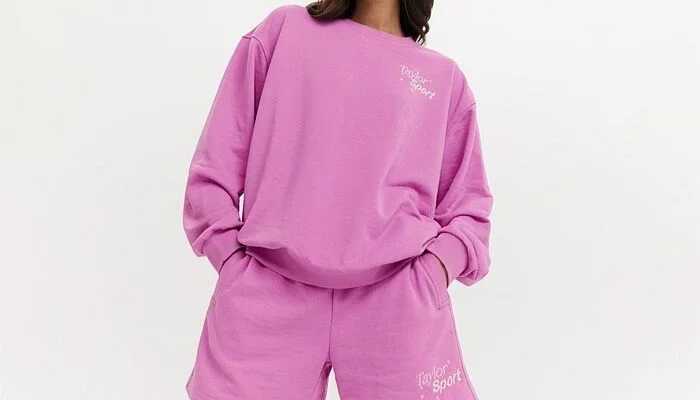What is the background color of the image?
Based on the screenshot, give a detailed explanation to answer the question.

The caption states that the outfit is set against a 'plain white background', which implies that the background color of the image is white.